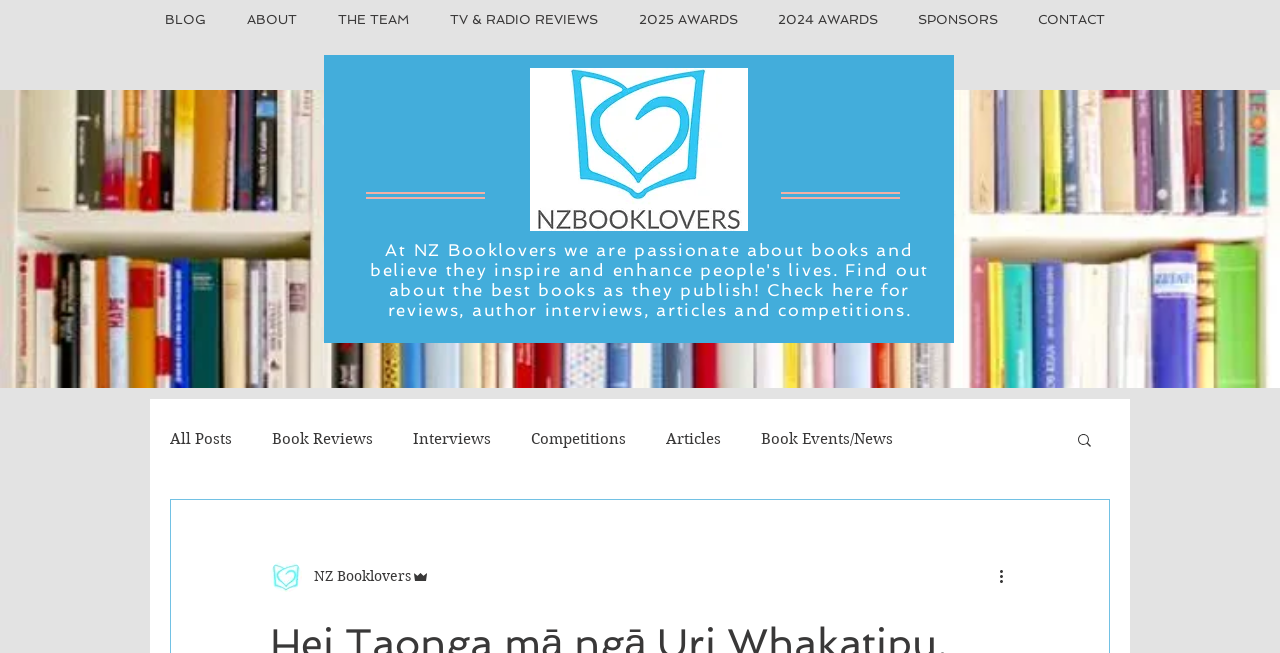Can you find the bounding box coordinates for the UI element given this description: "BLOG"? Provide the coordinates as four float numbers between 0 and 1: [left, top, right, bottom].

[0.117, 0.0, 0.181, 0.061]